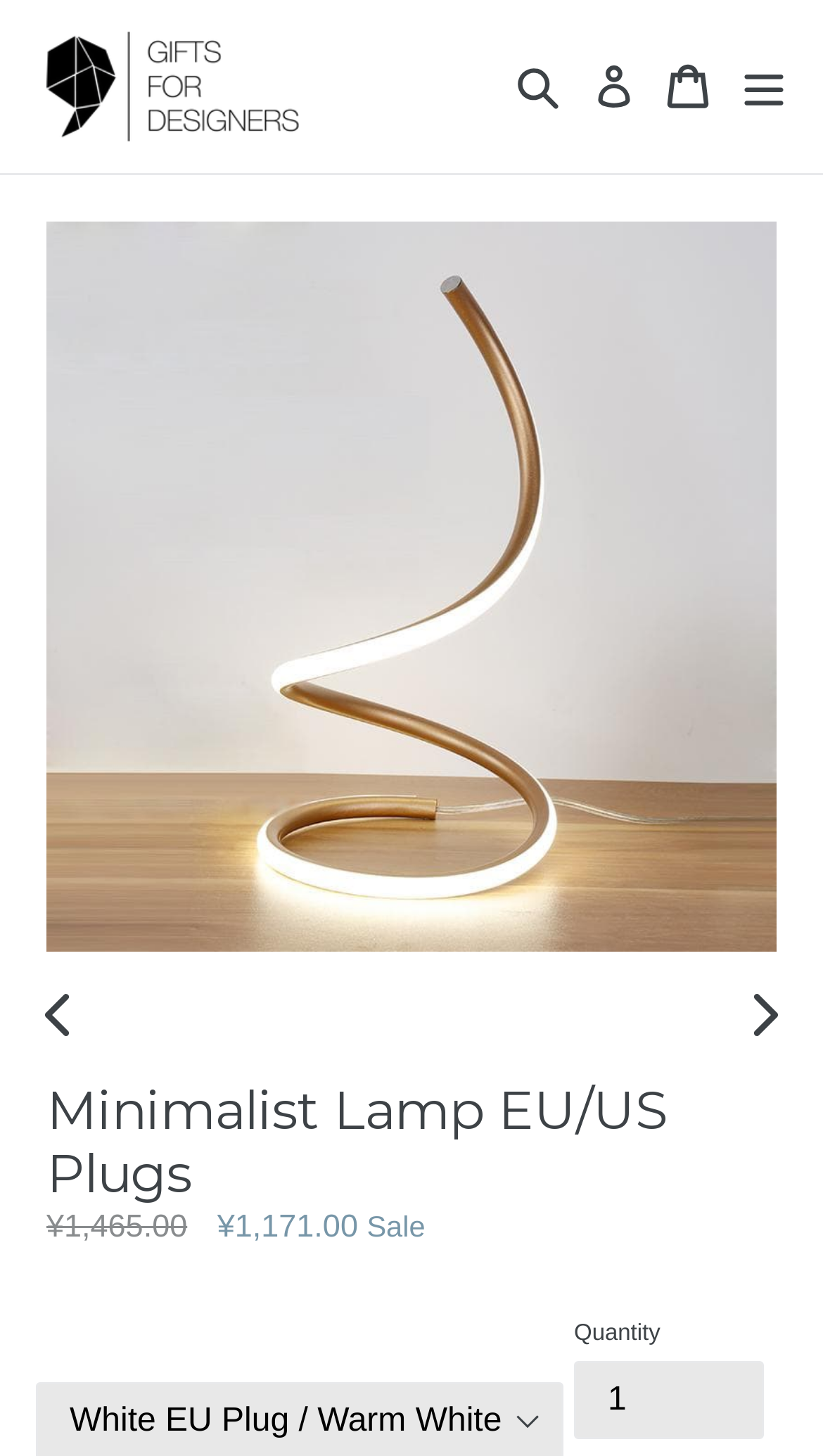Please provide the bounding box coordinates for the element that needs to be clicked to perform the instruction: "View cart". The coordinates must consist of four float numbers between 0 and 1, formatted as [left, top, right, bottom].

[0.796, 0.012, 0.878, 0.107]